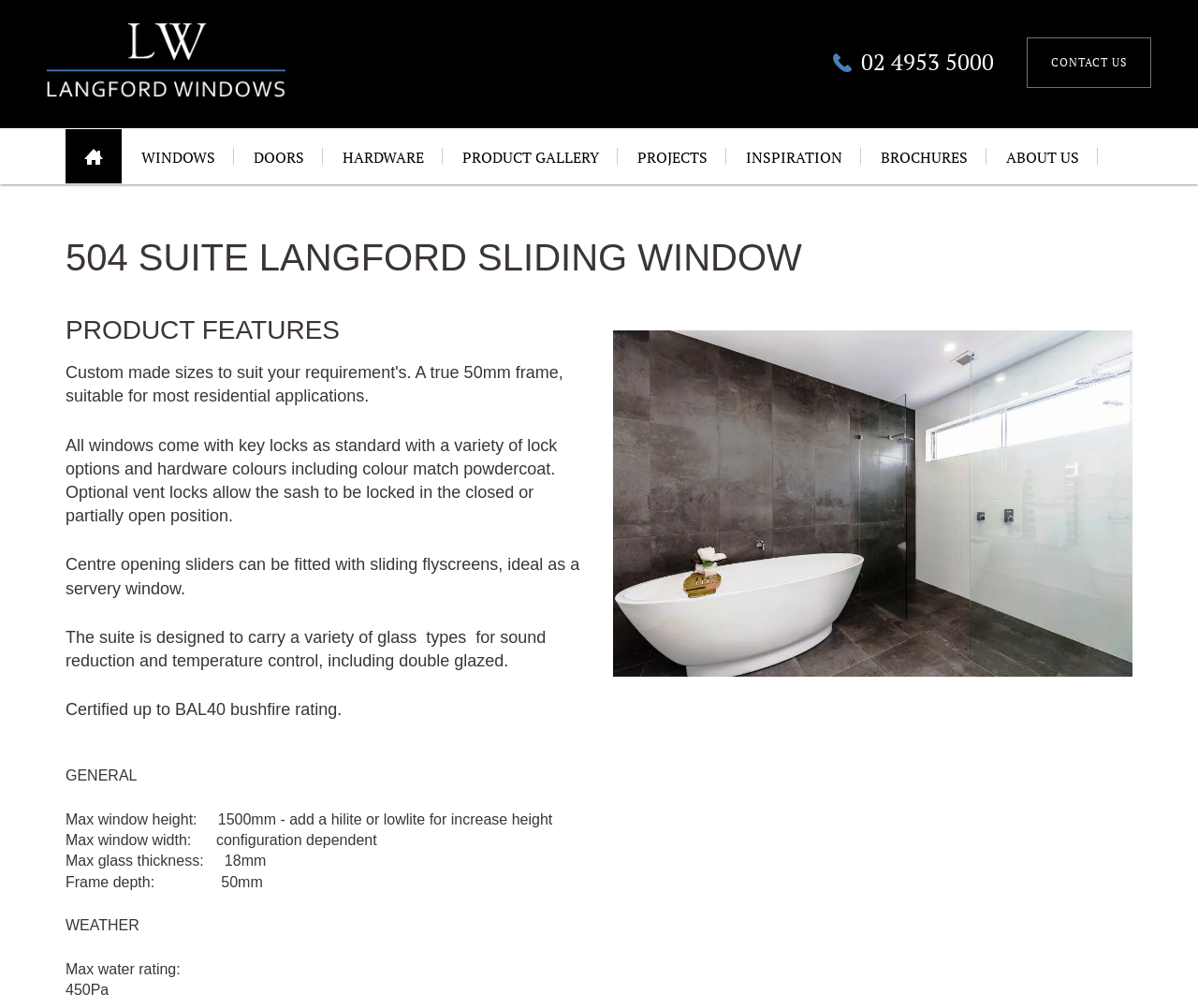What is the maximum window height?
Answer with a single word or short phrase according to what you see in the image.

1500mm